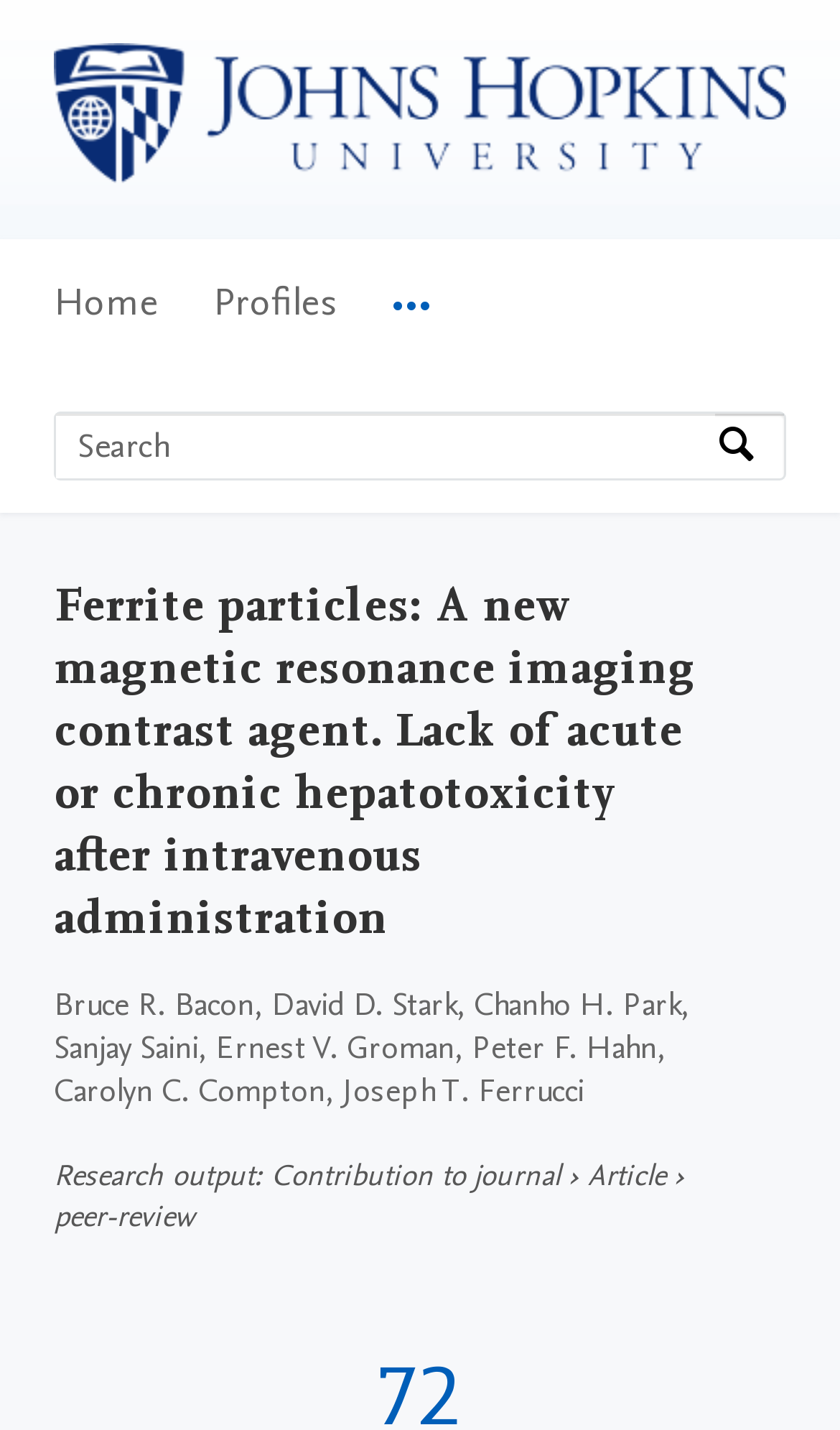What type of research output is being described?
Make sure to answer the question with a detailed and comprehensive explanation.

I found the answer by looking at the section below the main heading, where it says 'Research output', 'Contribution to journal', and finally 'Article'. This suggests that the research output being described is an article in a journal.